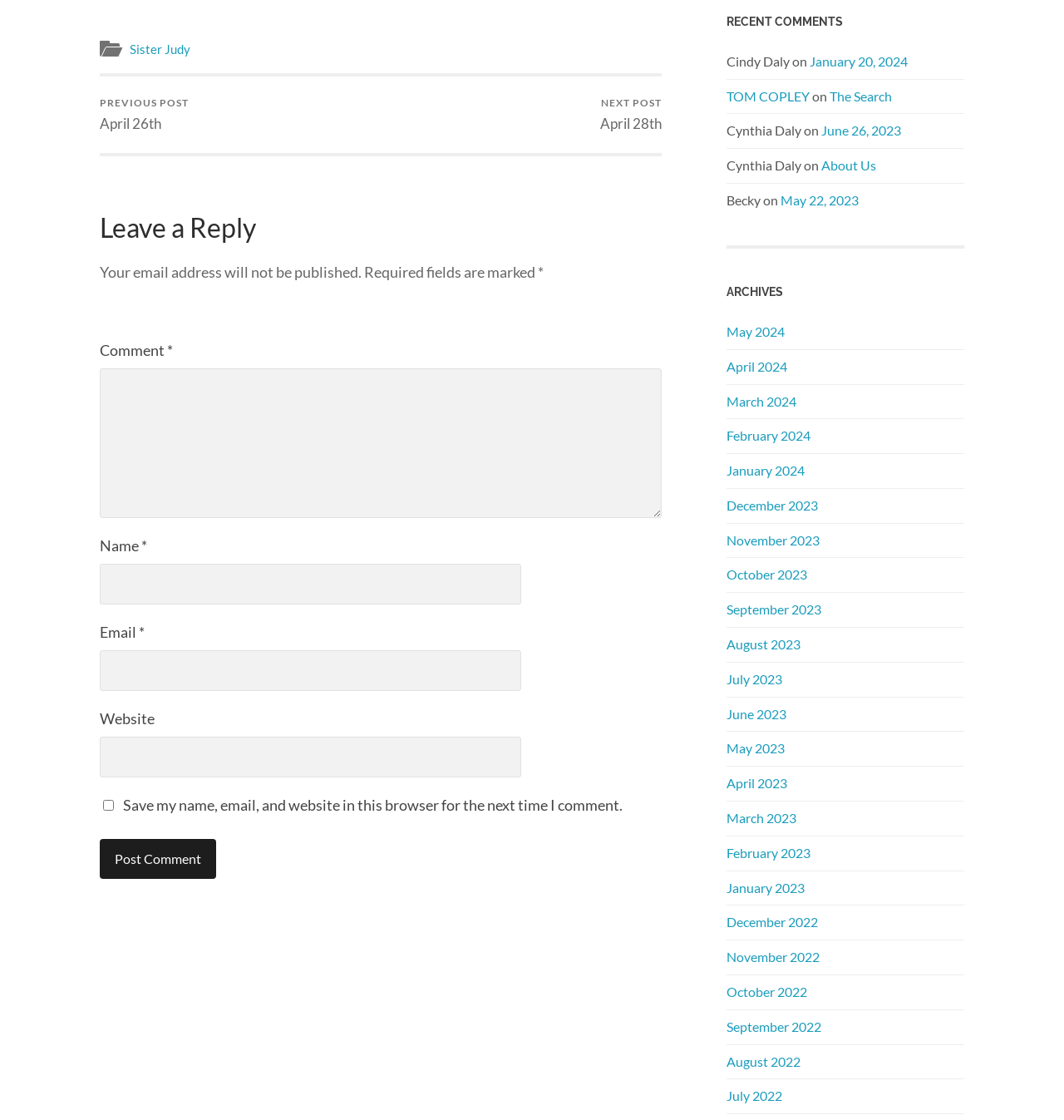Determine the bounding box coordinates (top-left x, top-left y, bottom-right x, bottom-right y) of the UI element described in the following text: parent_node: Website name="url"

[0.094, 0.658, 0.49, 0.694]